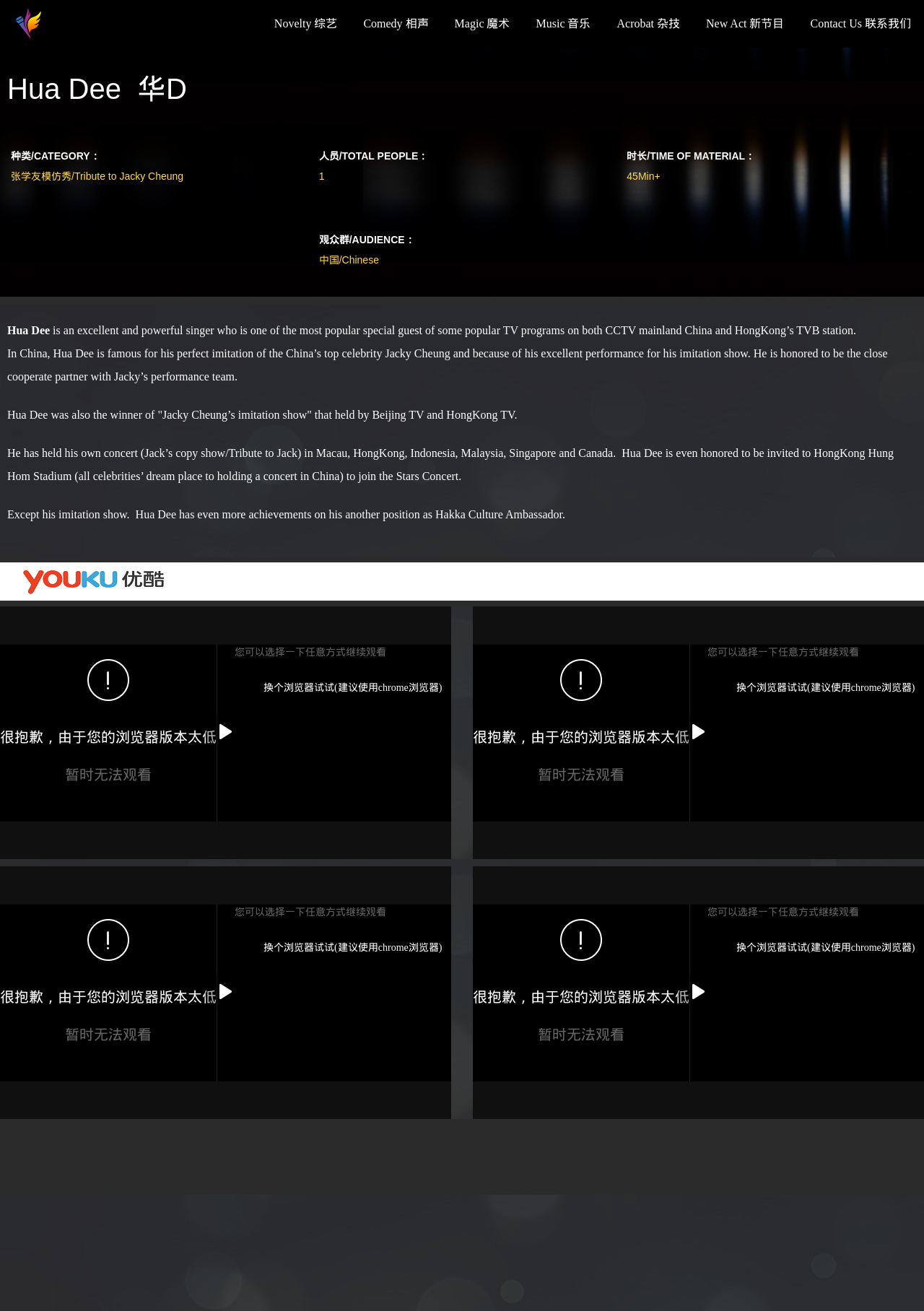Please provide a detailed answer to the question below by examining the image:
What is the audience of the show?

The audience of the show is mentioned in the StaticText element with the text '观众群/AUDIENCE：' and the corresponding value is '中国/Chinese'.